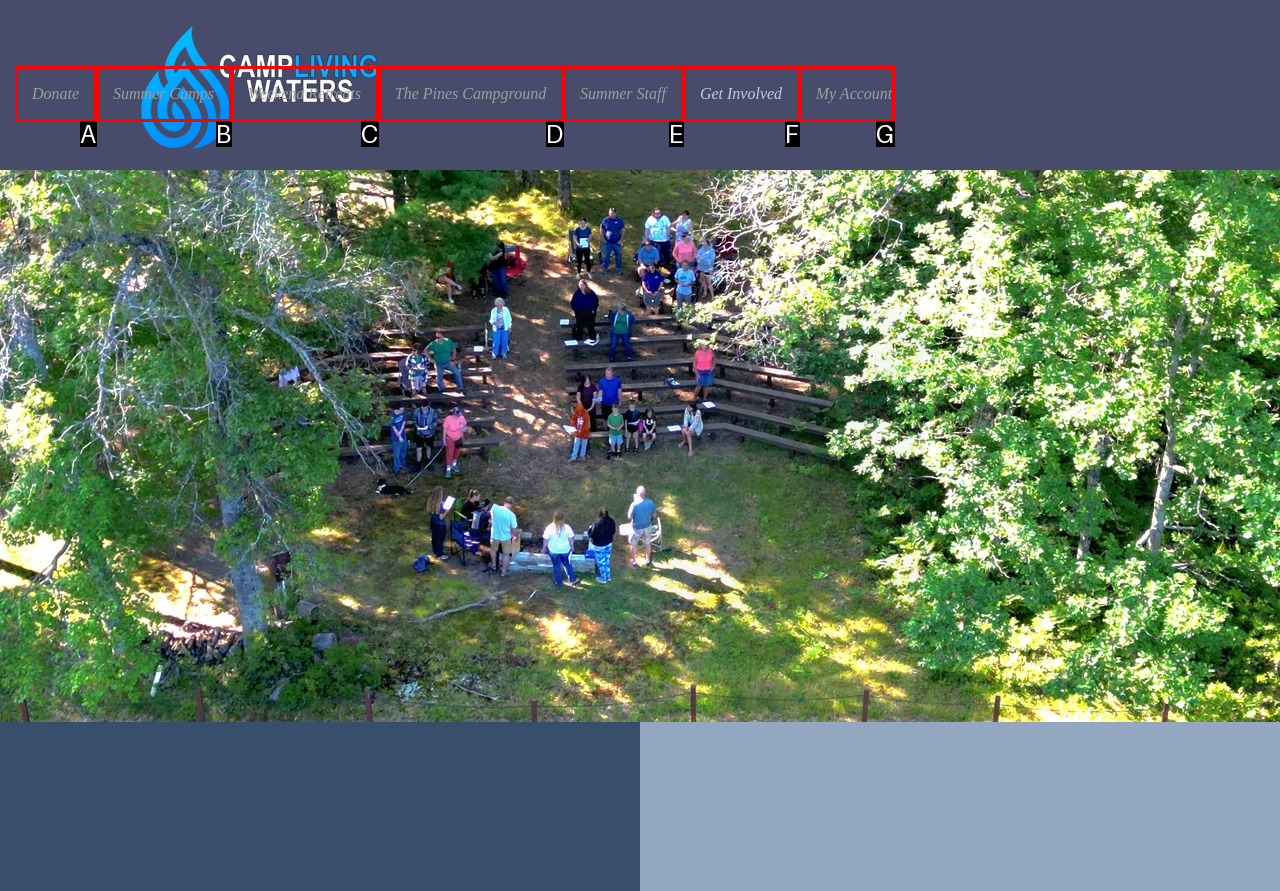Determine which option fits the element description: Weekend Retreats
Answer with the option’s letter directly.

C